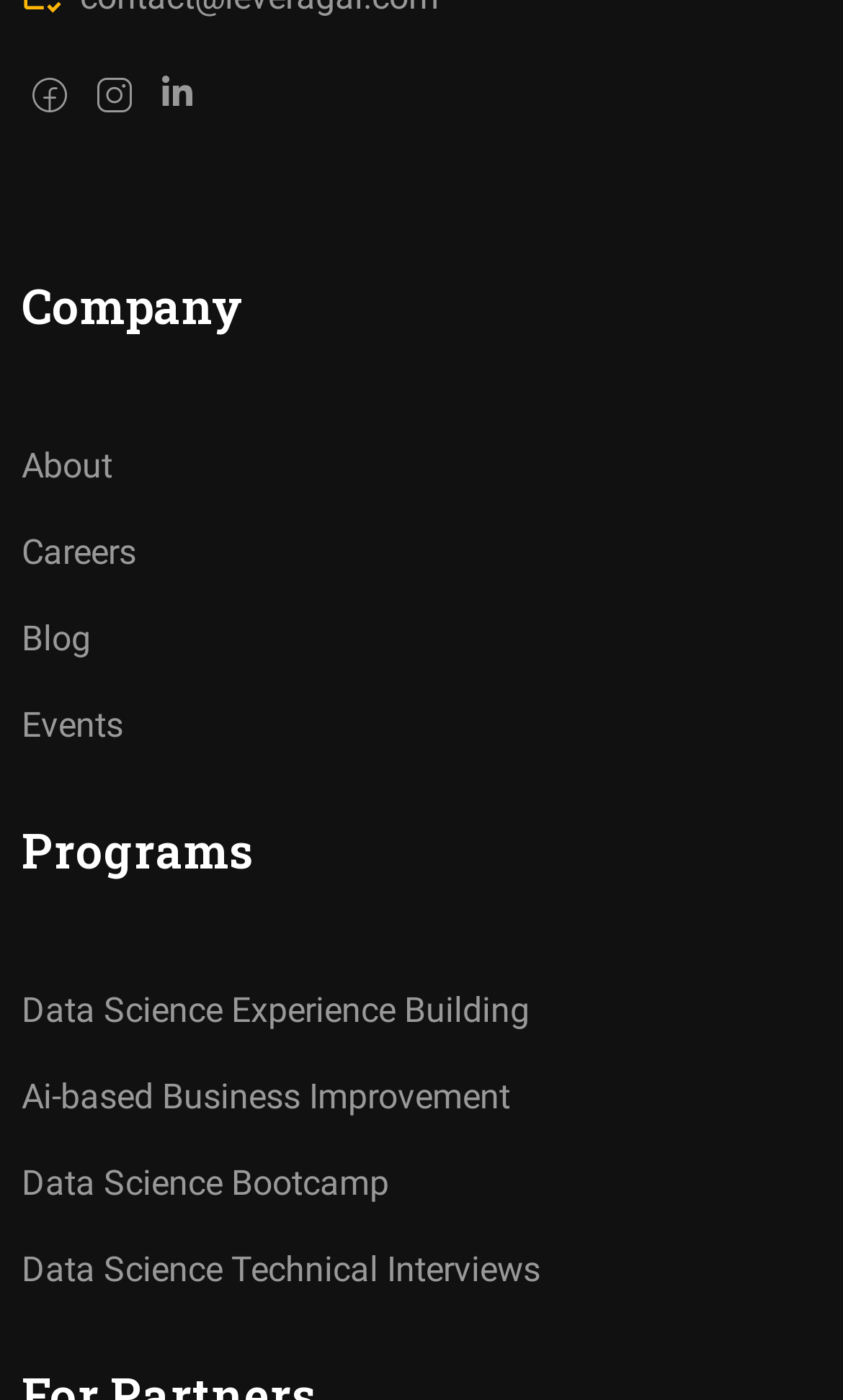Please provide the bounding box coordinates for the element that needs to be clicked to perform the following instruction: "check out the blog". The coordinates should be given as four float numbers between 0 and 1, i.e., [left, top, right, bottom].

[0.026, 0.441, 0.108, 0.47]